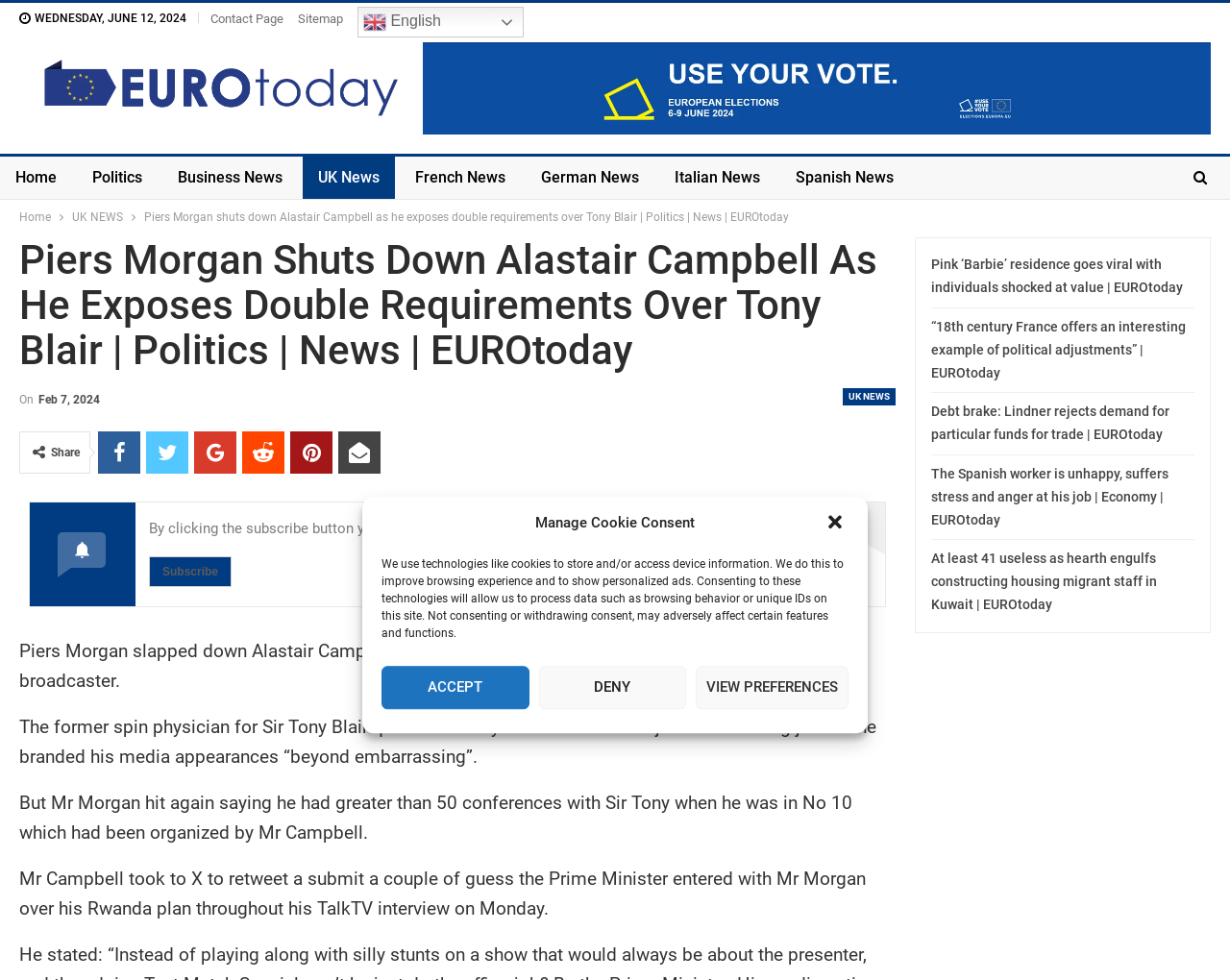Who is the former spin physician mentioned in the article?
Respond to the question with a single word or phrase according to the image.

Alastair Campbell